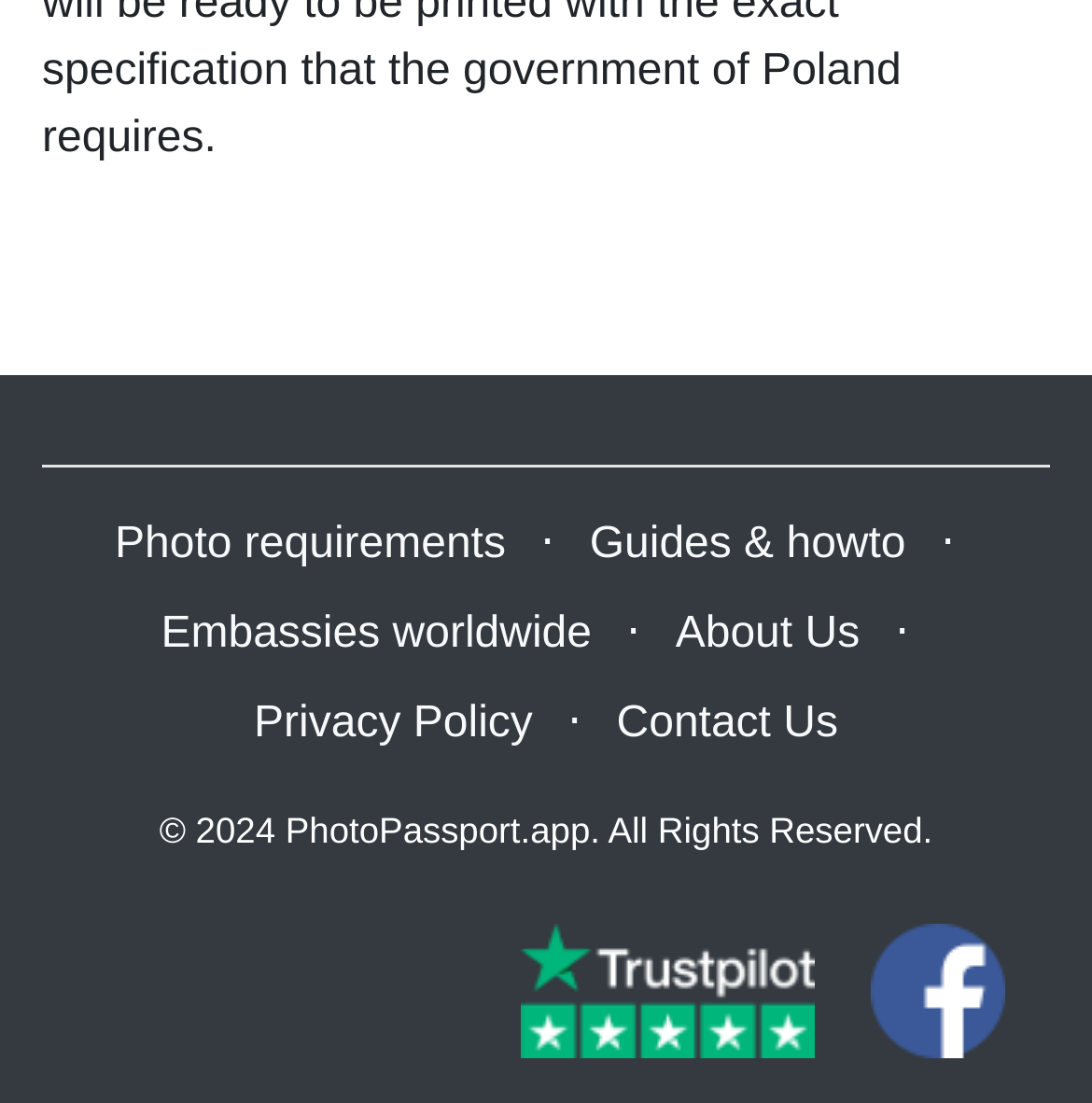How many static text elements are in the footer?
Using the screenshot, give a one-word or short phrase answer.

3